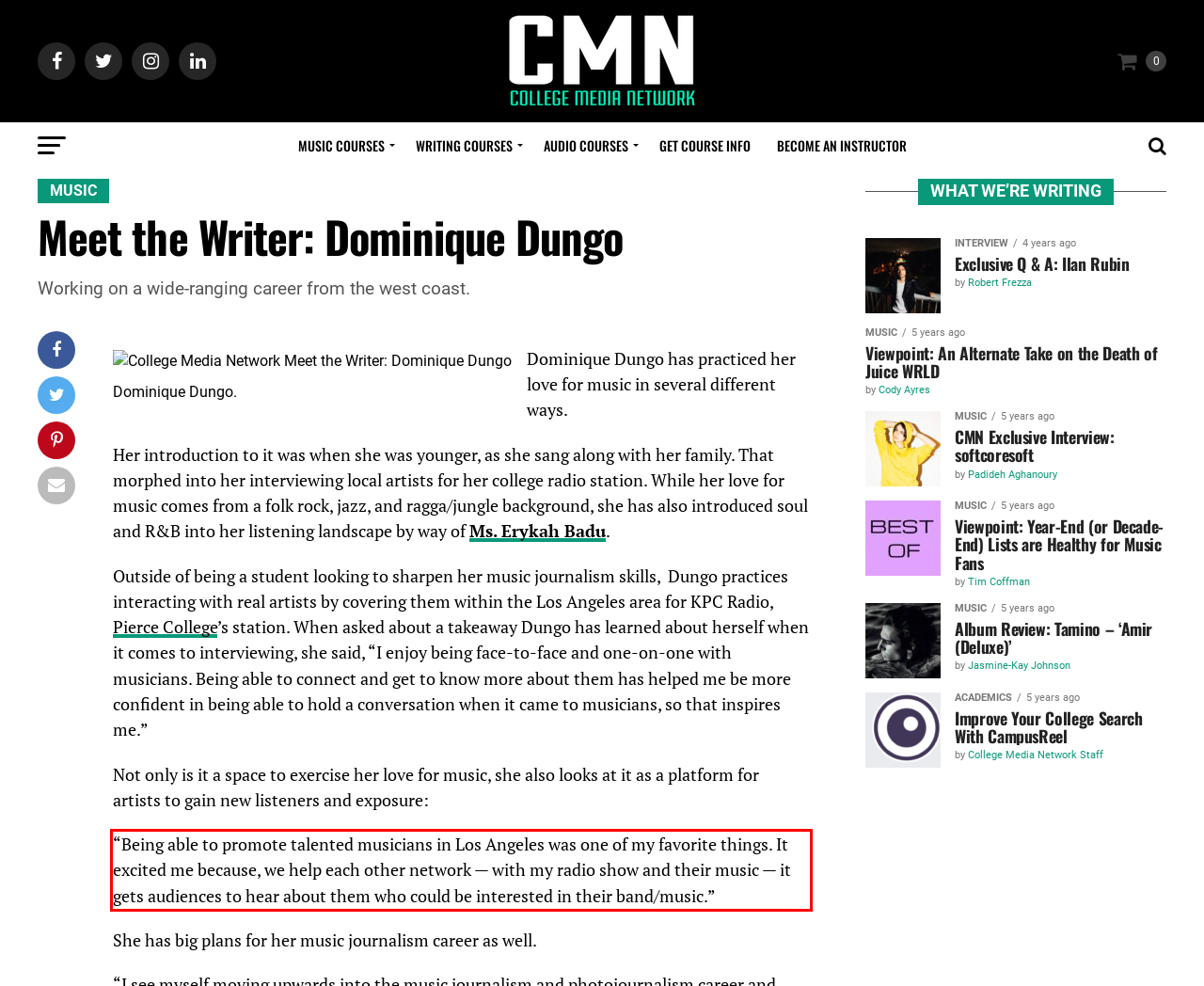Given a webpage screenshot, identify the text inside the red bounding box using OCR and extract it.

“Being able to promote talented musicians in Los Angeles was one of my favorite things. It excited me because, we help each other network — with my radio show and their music — it gets audiences to hear about them who could be interested in their band/music.”